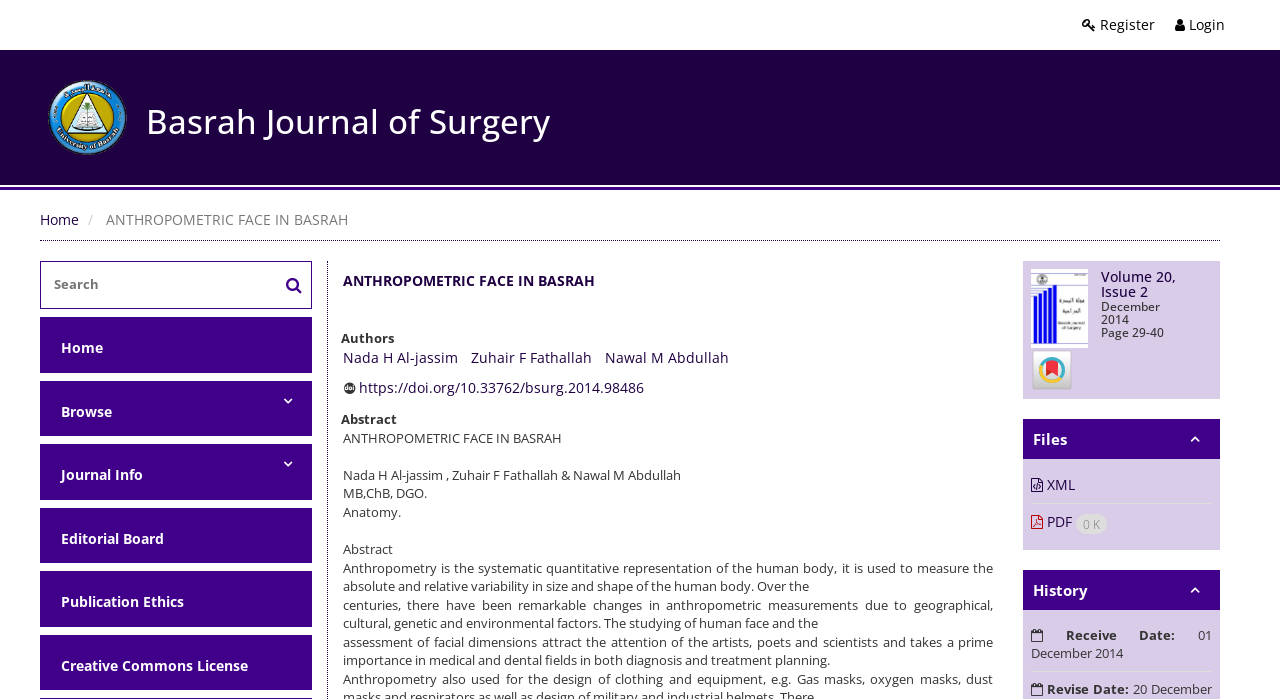What is the date of receipt of the article?
Provide an in-depth and detailed answer to the question.

I found the answer by looking at the section that says 'Receive Date:' and lists the date as '01 December 2014'.